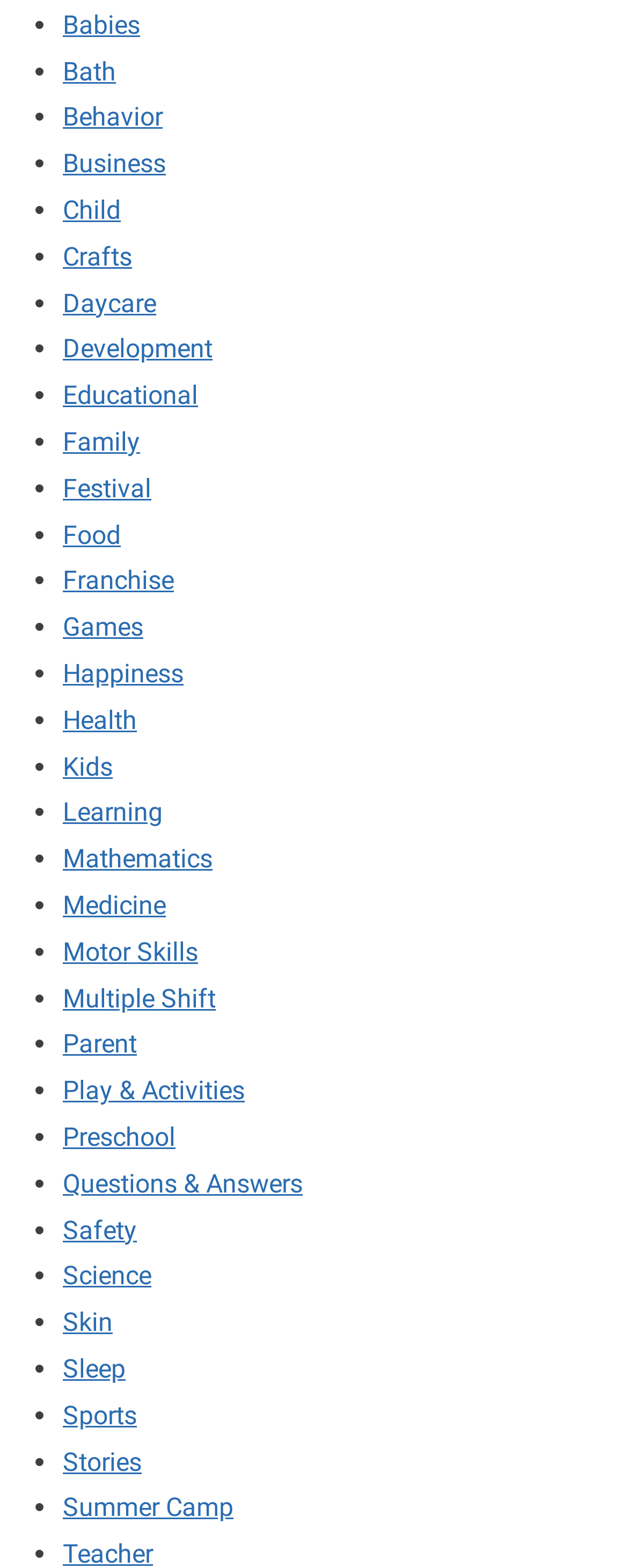Please determine the bounding box coordinates of the element to click on in order to accomplish the following task: "Explore Behavior". Ensure the coordinates are four float numbers ranging from 0 to 1, i.e., [left, top, right, bottom].

[0.1, 0.065, 0.259, 0.085]